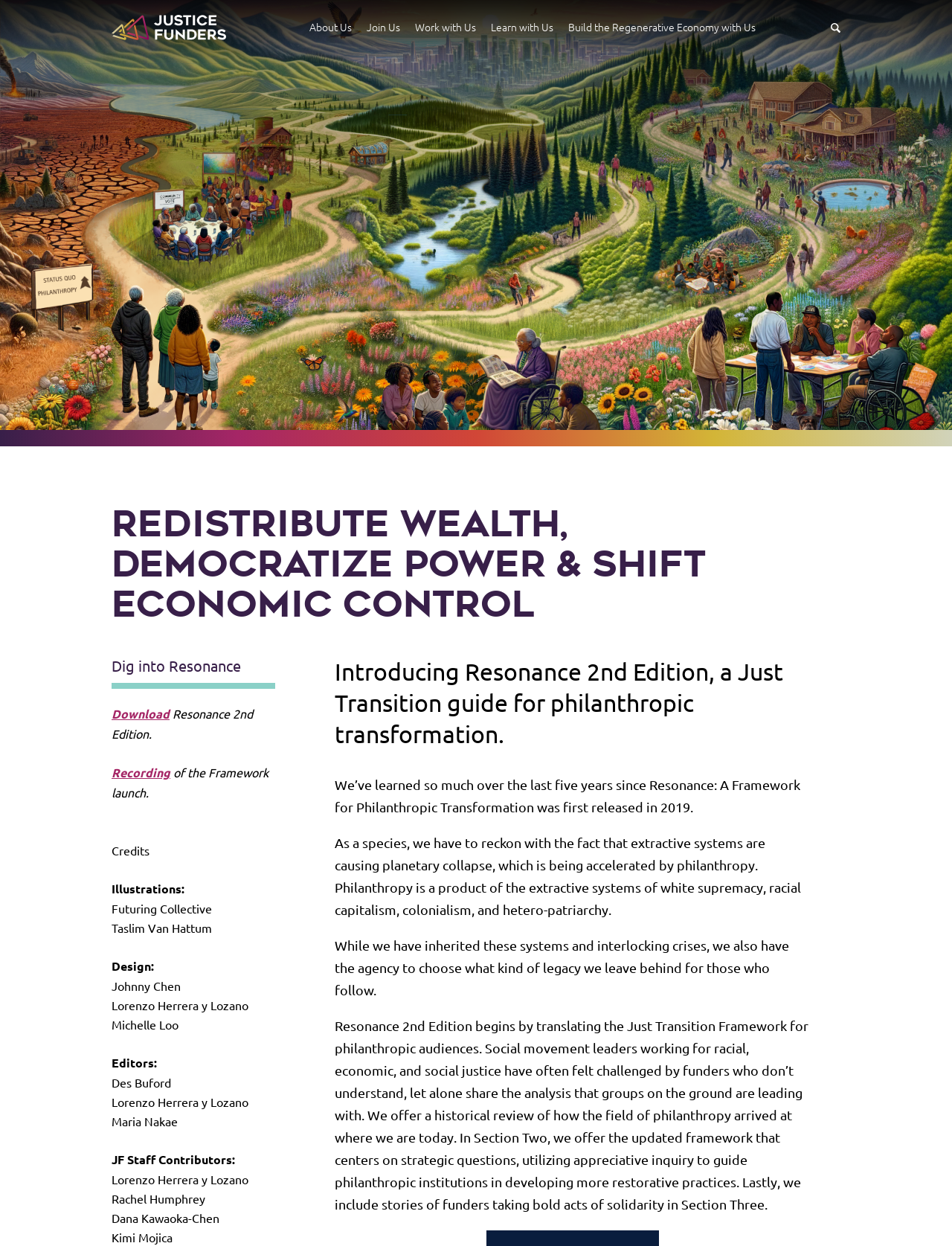Describe every aspect of the webpage in a detailed manner.

The webpage is for Justice Funders, a partner and guide for philanthropy in reimagining practices that advance a thriving and just world. At the top, there is a logo with a link and an image. Below the logo, there are several links to different sections of the website, including "About Us", "Team", "Board", "Jobs", and "Contact". 

To the right of these links, there is a section with a heading "Work with Us" and several links to programs and initiatives, such as the "Harmony Initiative Cohort Program" and "Just Transition Investment Community". 

Further down, there is a section with a heading "Learn with Us" and links to resources, including "Resonance" and "Justice Funders News on Medium". 

Below this, there is a section with a heading "Build the Regenerative Economy with Us" and links to initiatives, such as "Indigenous Honor & Land Taxes" and "Just Transition Integrated Capital Fund". 

On the right side of the page, there is a search bar with a prompt to "Press enter to search". 

The main content of the page is a section with a heading "REDISTRIBUTE WEALTH, DEMOCRATIZE POWER & SHIFT ECONOMIC CONTROL". This section has a subheading "Dig into Resonance" and links to download a document and watch a recording of the framework launch. 

Below this, there is a section with credits, including illustrations, design, and editors. 

The main text of the page introduces Resonance 2nd Edition, a Just Transition guide for philanthropic transformation. It explains that the guide is an updated framework that centers on strategic questions and utilizes appreciative inquiry to guide philanthropic institutions in developing more restorative practices. The text also mentions that the guide includes stories of funders taking bold acts of solidarity.